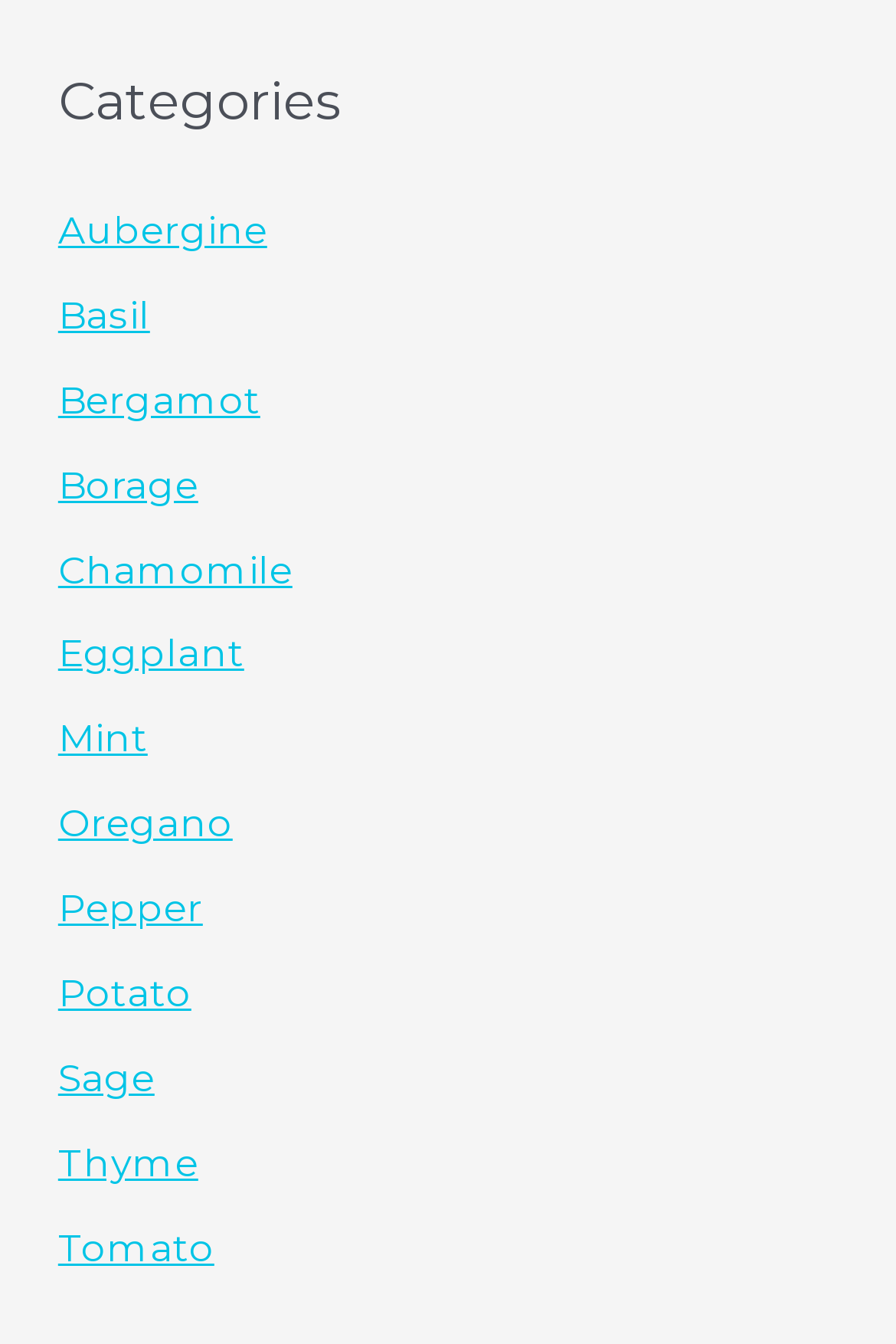Locate the bounding box coordinates of the clickable region necessary to complete the following instruction: "browse Basil products". Provide the coordinates in the format of four float numbers between 0 and 1, i.e., [left, top, right, bottom].

[0.065, 0.217, 0.167, 0.251]